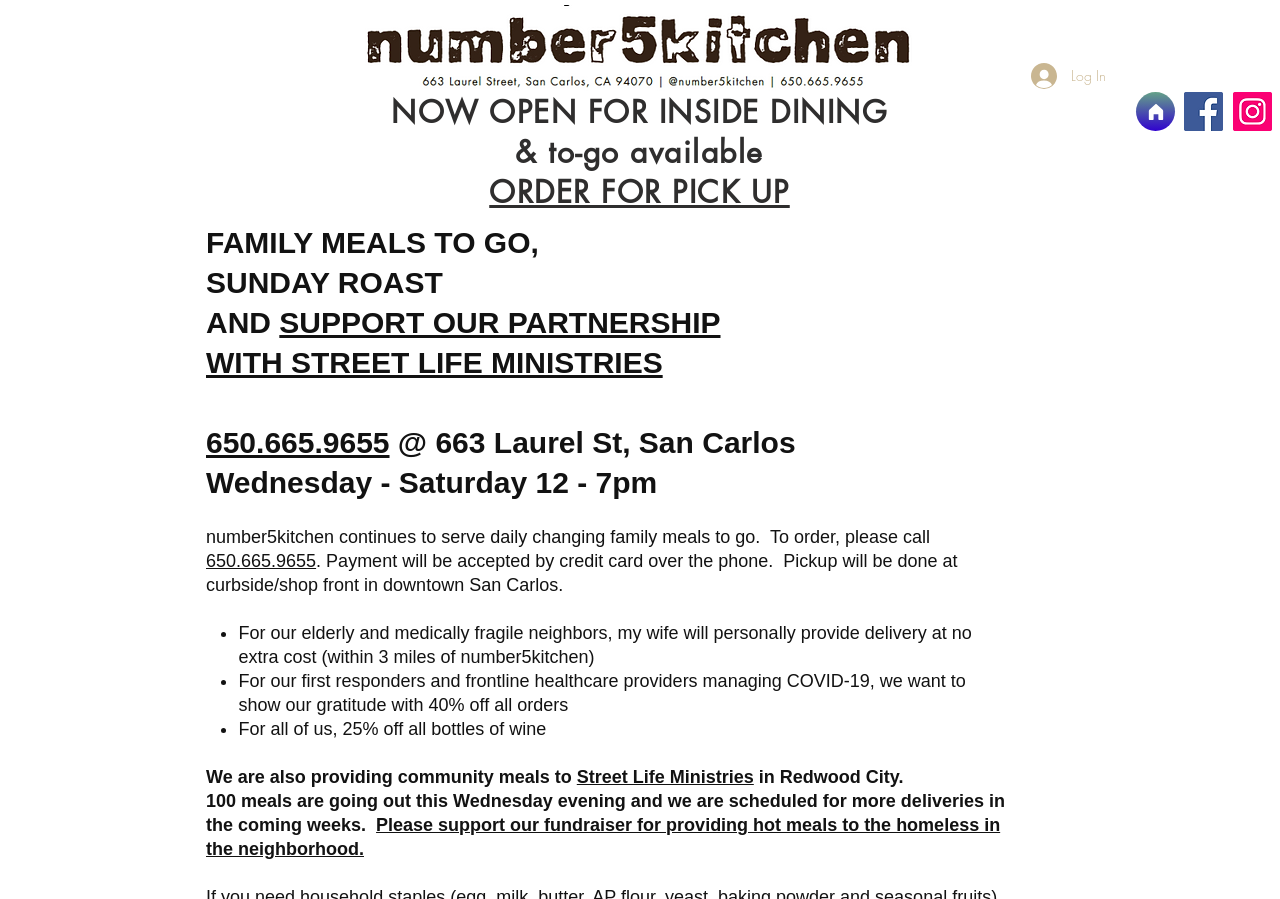Please identify the bounding box coordinates of the clickable element to fulfill the following instruction: "Call the number for ordering". The coordinates should be four float numbers between 0 and 1, i.e., [left, top, right, bottom].

[0.161, 0.474, 0.304, 0.511]